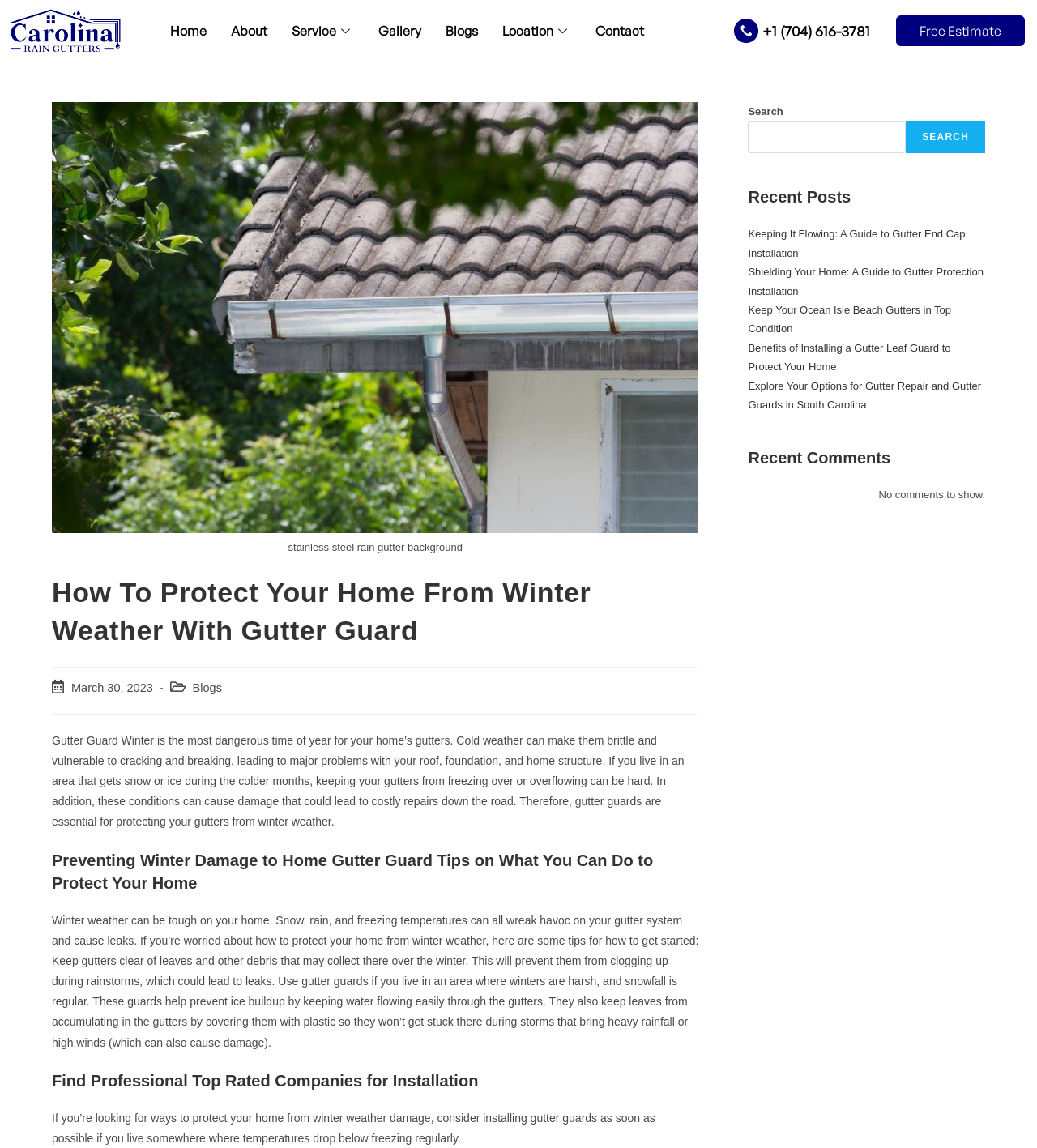Find the bounding box coordinates for the element described here: "Free Estimate".

[0.864, 0.013, 0.988, 0.04]